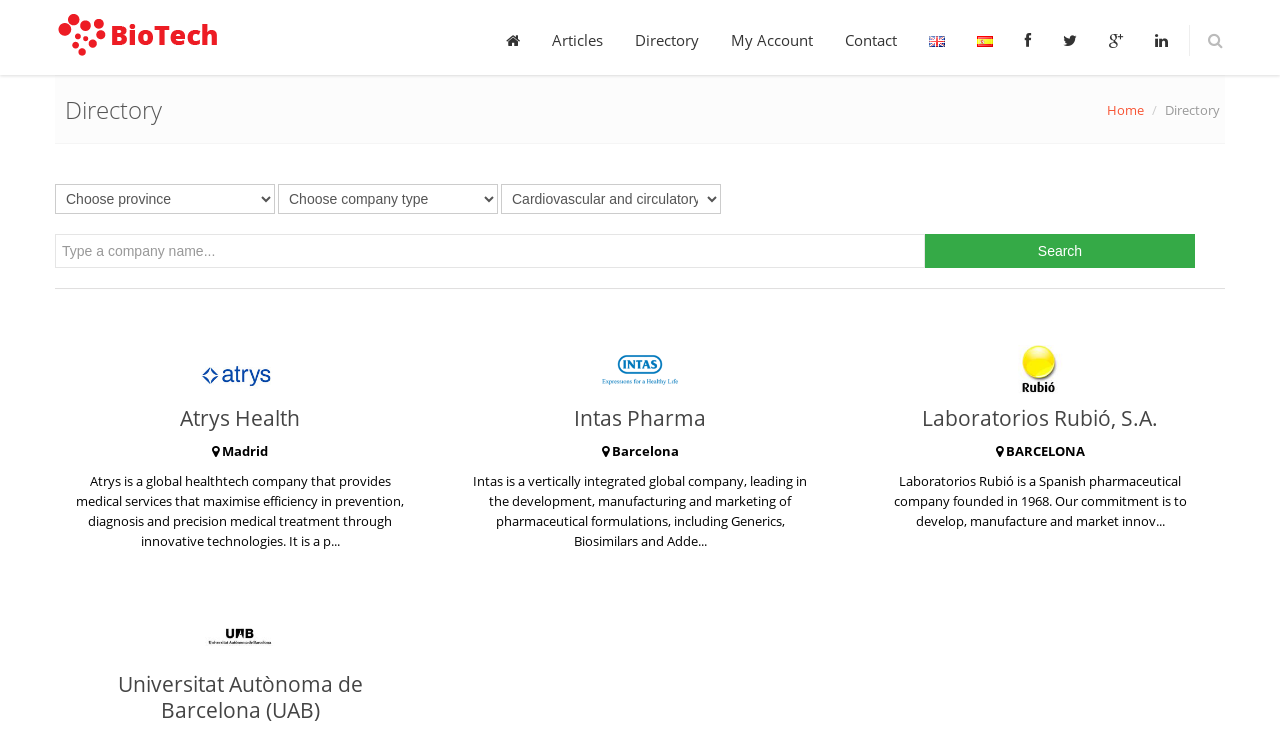What is the name of the company with the description 'Atrys is a global healthtech company...'?
Please provide a comprehensive answer based on the details in the screenshot.

I found the answer by looking at the link element with the description 'Atrys is a global healthtech company...' and found the company name 'Atrys Health' associated with it.